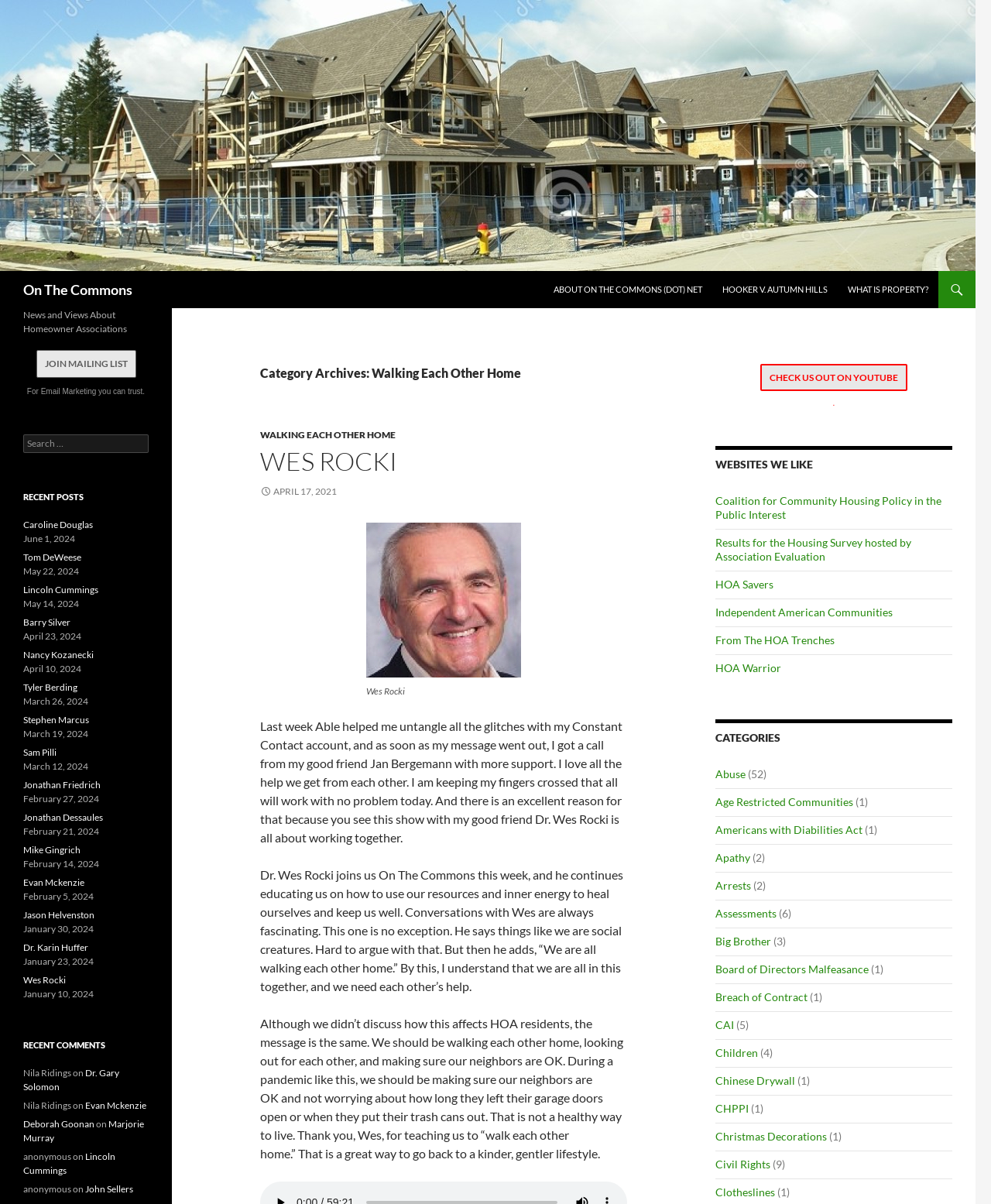Please predict the bounding box coordinates of the element's region where a click is necessary to complete the following instruction: "Read the latest post from Caroline Douglas". The coordinates should be represented by four float numbers between 0 and 1, i.e., [left, top, right, bottom].

[0.023, 0.431, 0.094, 0.441]